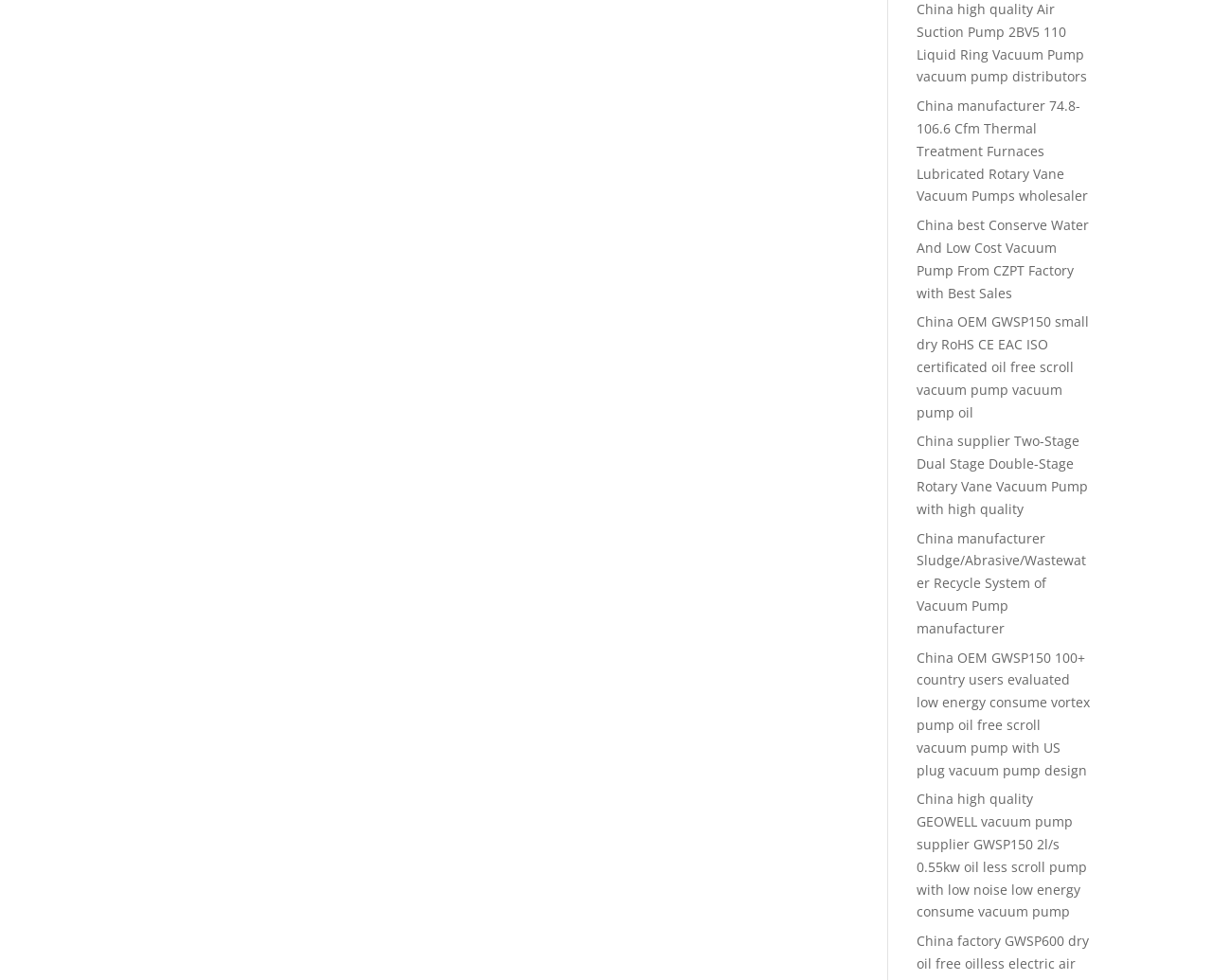What type of products are listed on this webpage?
Please use the image to provide a one-word or short phrase answer.

Vacuum pumps